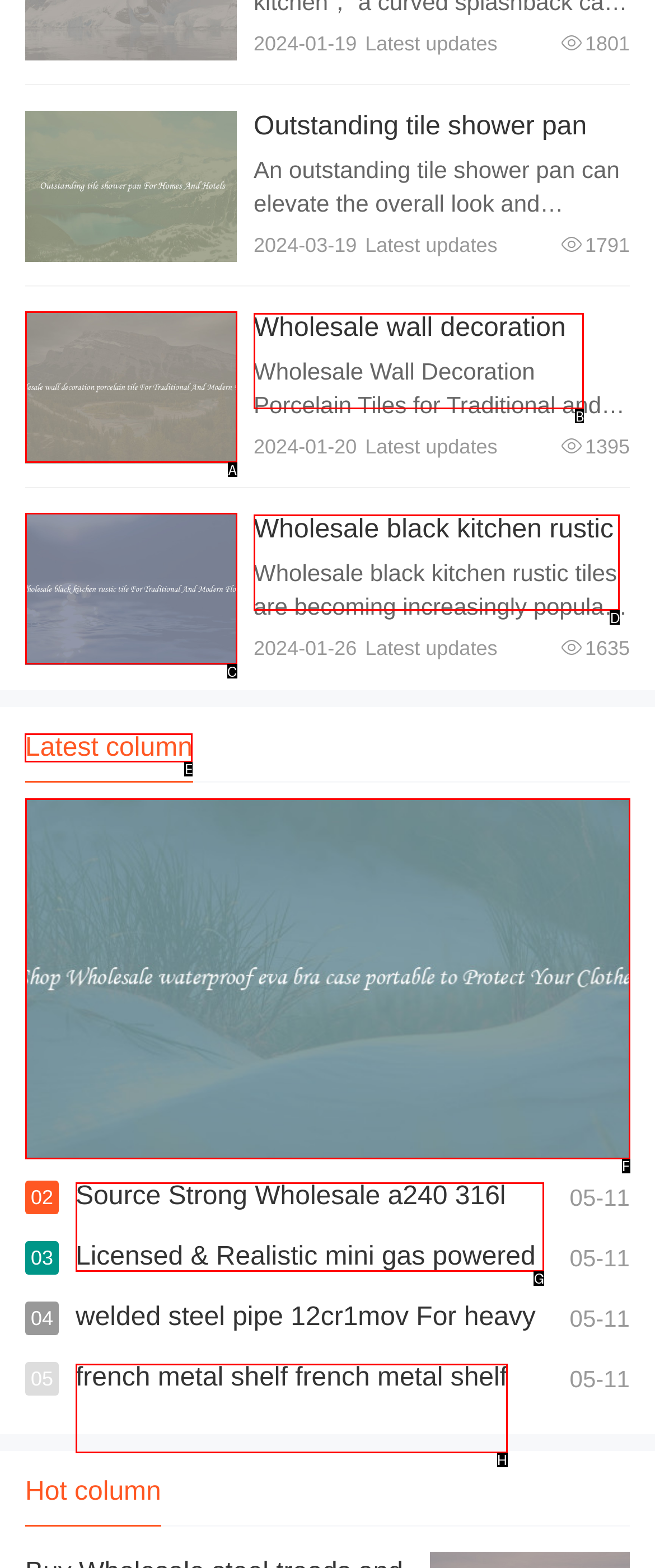Choose the HTML element you need to click to achieve the following task: View latest column
Respond with the letter of the selected option from the given choices directly.

E